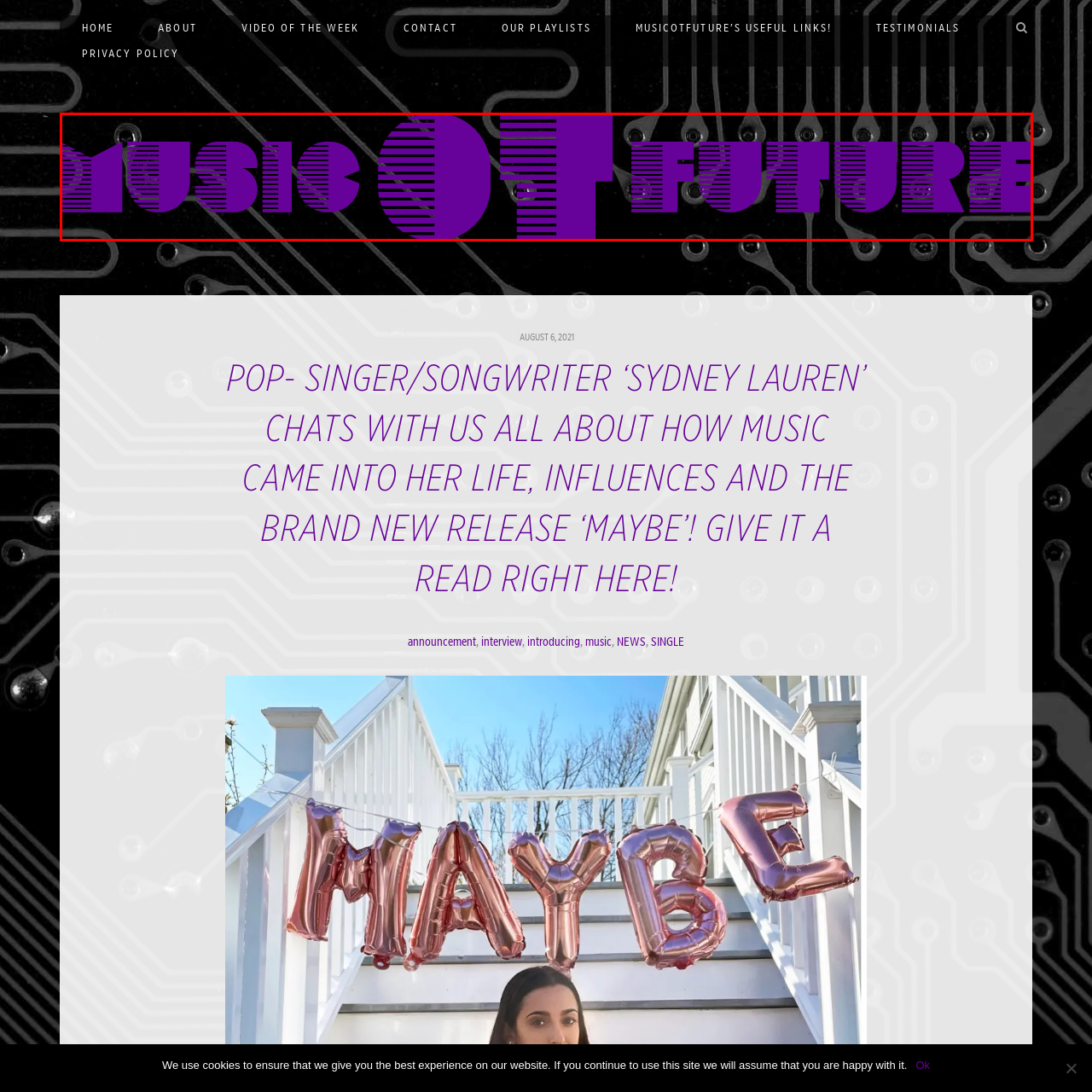Give an elaborate description of the visual elements within the red-outlined box.

The image features the bold and vibrant logo of "MusicOTFuture," showcasing a modern design with the text presented in a striking purple hue. The letters are artistically styled, with alternating solid and striped elements that create a dynamic visual effect. Behind the typography, a subtle patterned background enhances the overall aesthetic, suggesting a connection to music and creativity. This logo represents a platform dedicated to music discussions, artist interviews, and the latest releases, such as the recent chat with pop-singer/songwriter Sydney Lauren. The design captures the essence of contemporary music culture, inviting viewers to explore the richness of the music scene.